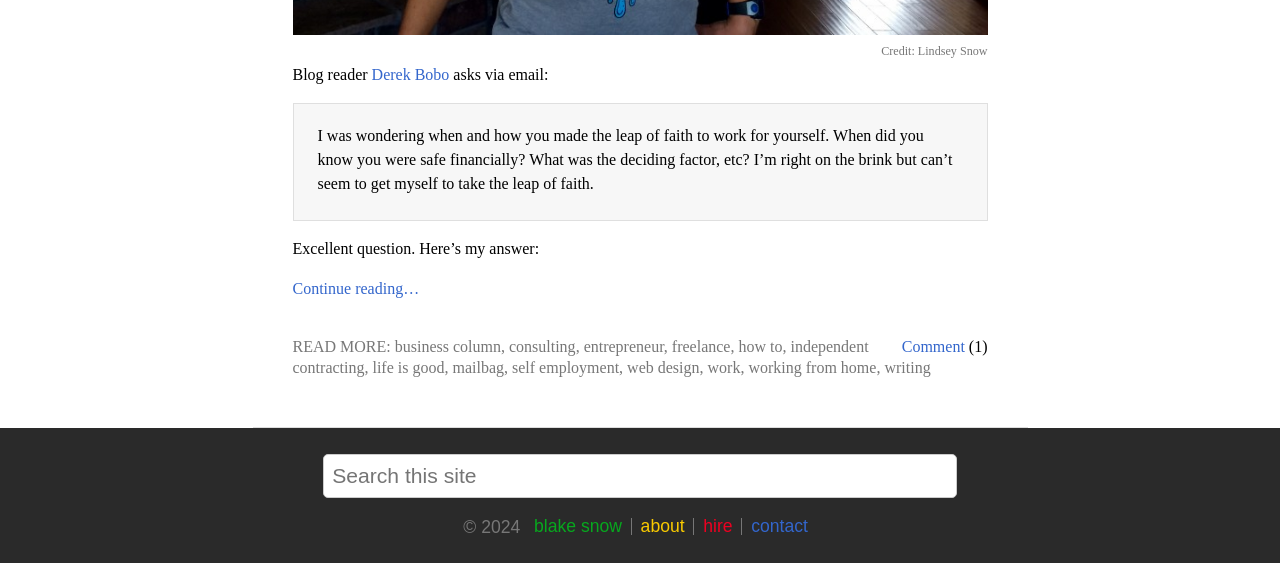Please predict the bounding box coordinates of the element's region where a click is necessary to complete the following instruction: "read the blog post". The coordinates should be represented by four float numbers between 0 and 1, i.e., [left, top, right, bottom].

[0.229, 0.183, 0.771, 0.392]